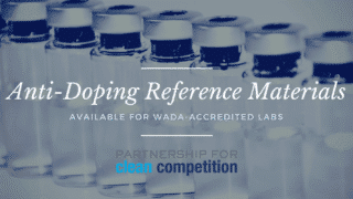Detail all significant aspects of the image you see.

The image prominently features several vials of liquid, symbolizing the essential reference materials used in anti-doping testing. Overlaying this visual are the words "Anti-Doping Reference Materials," demonstrating their significance in maintaining the integrity of sports. Beneath the title, the phrase "AVAILABLE FOR WADA ACCREDITED LABS" emphasizes that these materials are designated for use by laboratories that meet the standards set by the World Anti-Doping Agency (WADA), ensuring high-quality and reliable testing protocols. At the bottom, the logo for the "Partnership for Clean Competition" reinforces the commitment to promoting fairness in sports. This image collectively communicates the crucial role of scientific resources in anti-doping efforts and the collaboration necessary for clean competition.